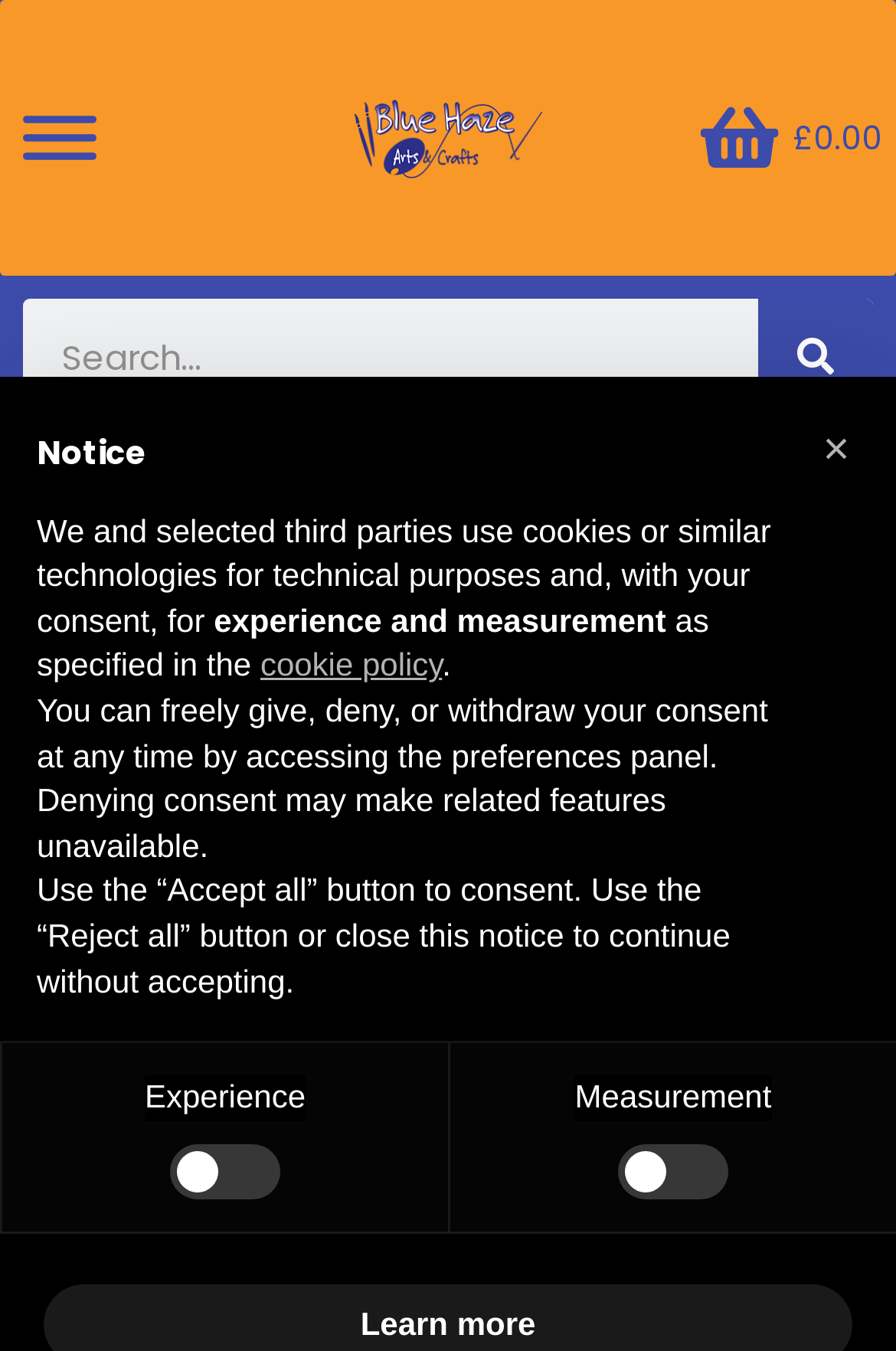Locate the bounding box coordinates of the clickable region to complete the following instruction: "Go to home page."

[0.038, 0.345, 0.131, 0.374]